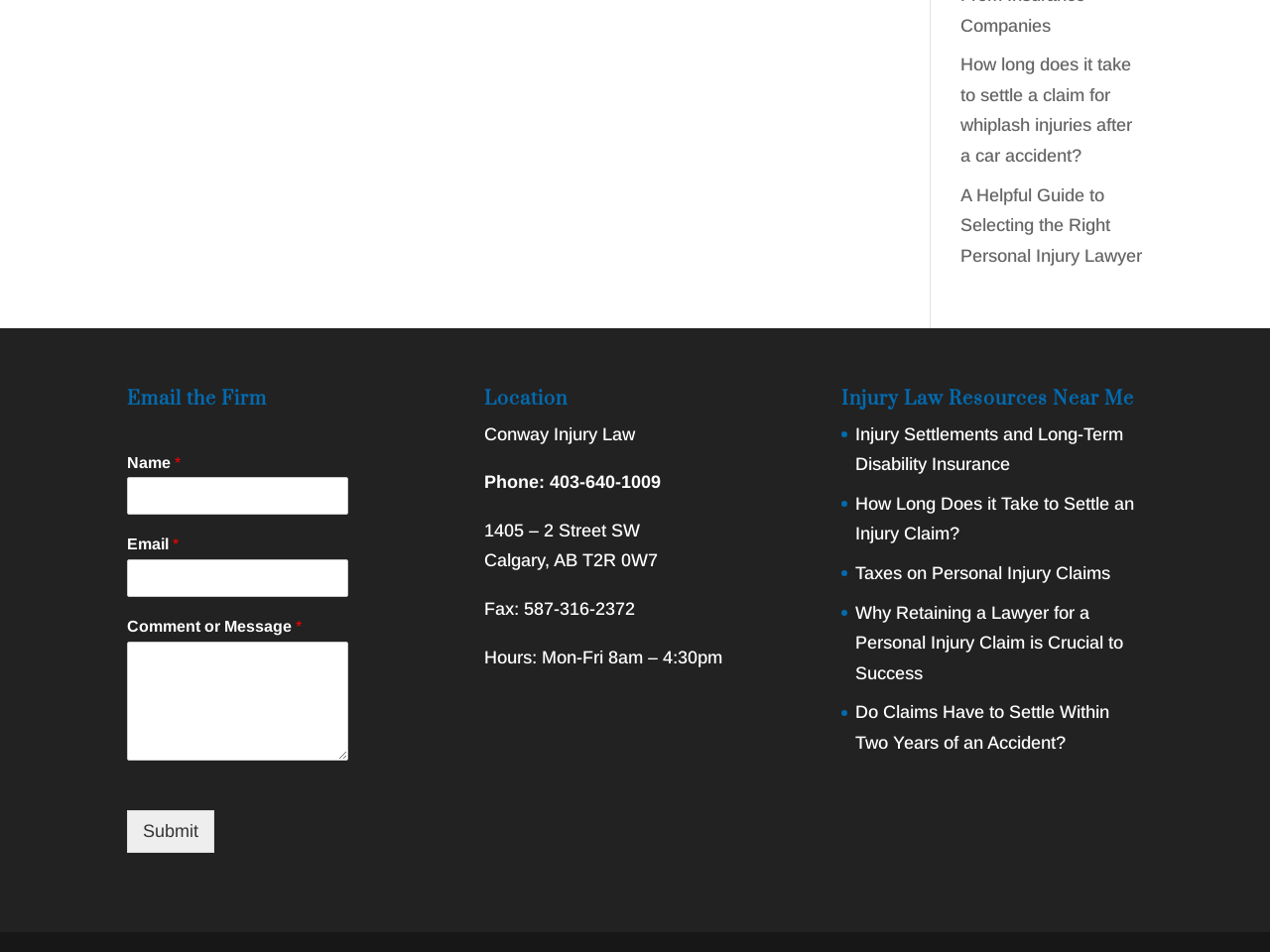Provide the bounding box coordinates of the HTML element described by the text: "Submit".

[0.1, 0.851, 0.169, 0.896]